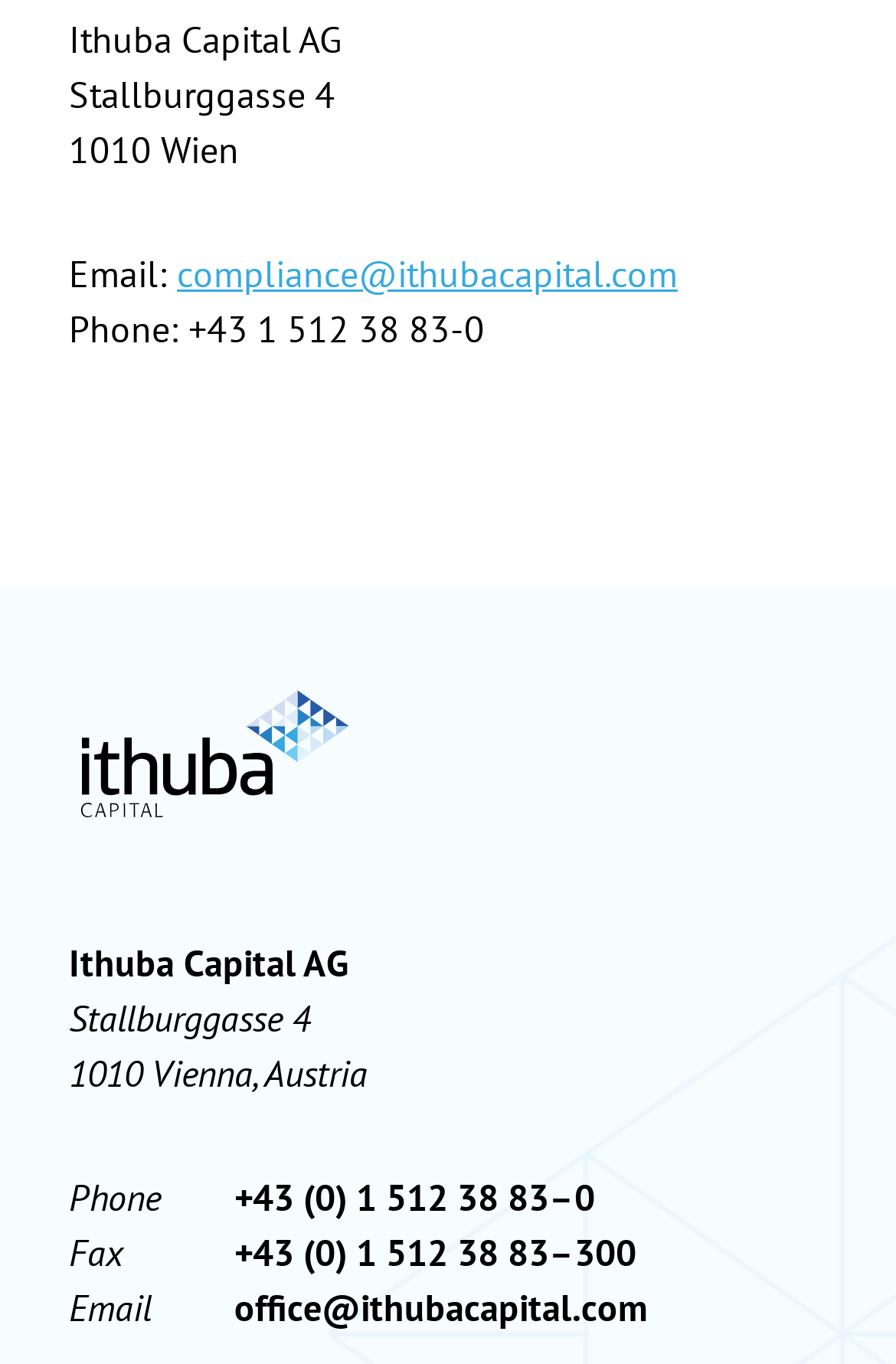Determine the bounding box coordinates of the UI element described below. Use the format (top-left x, top-left y, bottom-right x, bottom-right y) with floating point numbers between 0 and 1: aria-label="Search docs…" name="query" placeholder="Search docs…"

None